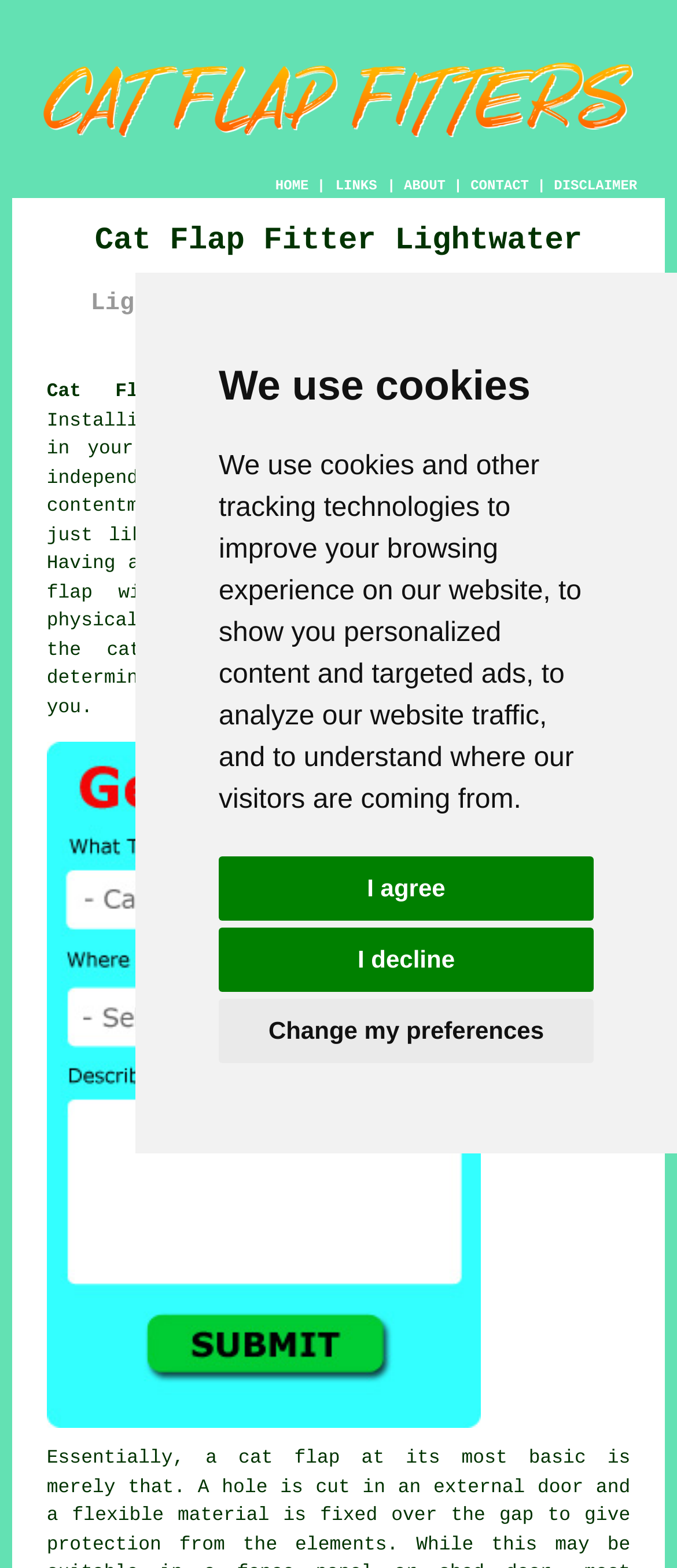What is the main service offered by this website?
Refer to the image and give a detailed answer to the question.

Based on the webpage content, it appears that the main service offered by this website is cat flap installation, as indicated by the heading 'Cat Flap Fitter Lightwater' and the text 'Installing a cat flap to an outside wall or door in your Lightwater property...'.